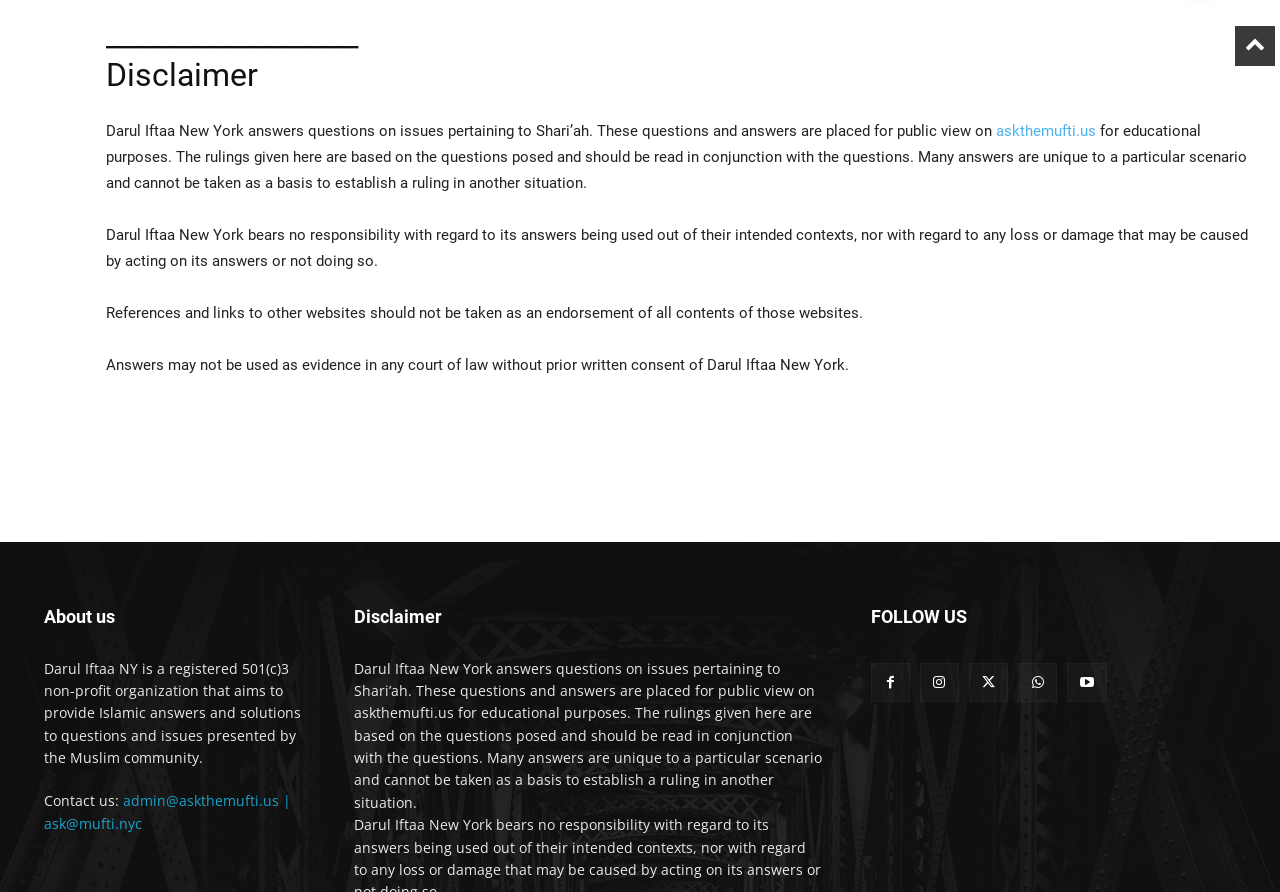Please answer the following question as detailed as possible based on the image: 
How many social media profiles are linked on the webpage?

The follow us section contains links to five social media profiles, represented by icons.